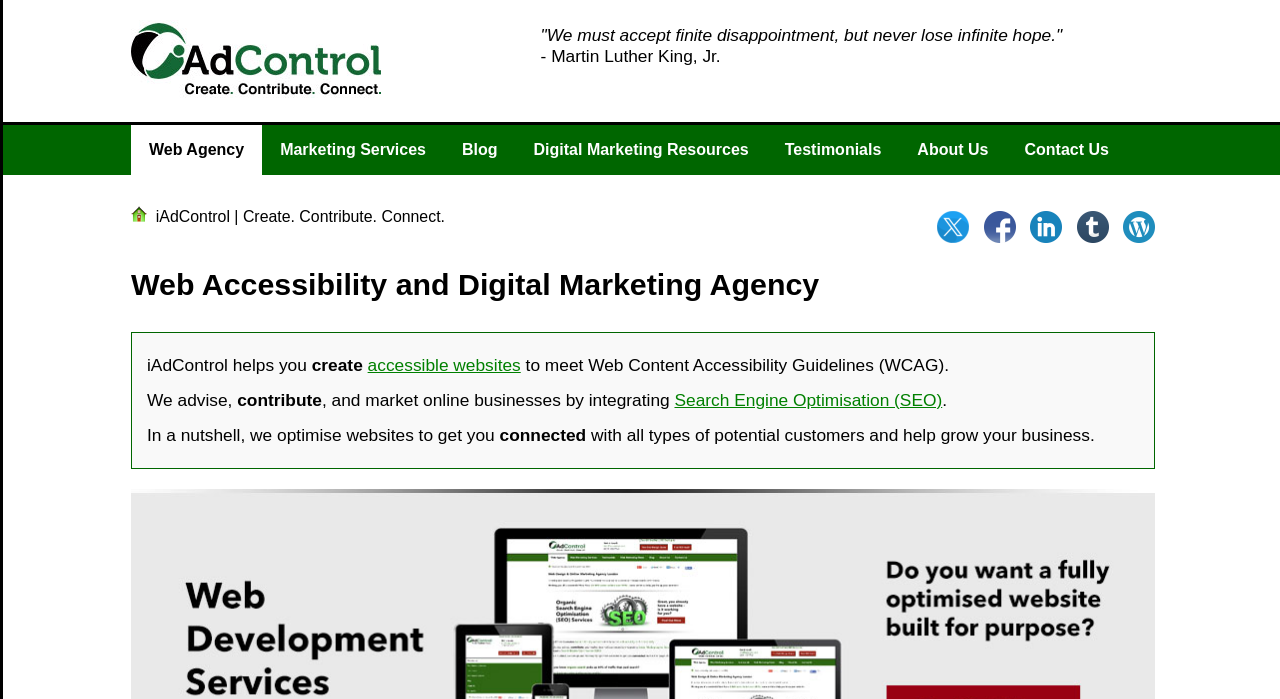Please specify the bounding box coordinates in the format (top-left x, top-left y, bottom-right x, bottom-right y), with all values as floating point numbers between 0 and 1. Identify the bounding box of the UI element described by: Contact Us

[0.786, 0.179, 0.88, 0.25]